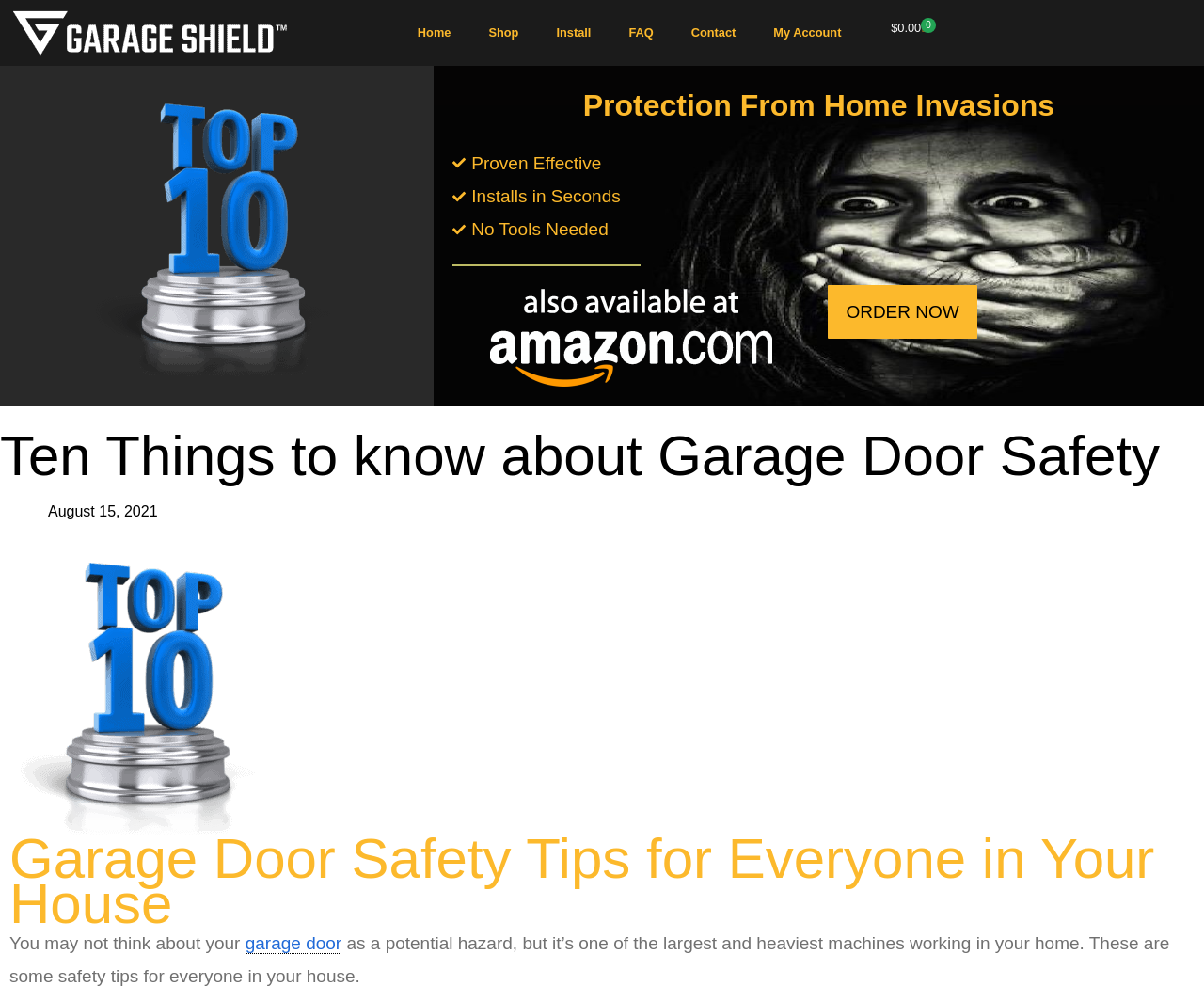Given the description Shop, predict the bounding box coordinates of the UI element. Ensure the coordinates are in the format (top-left x, top-left y, bottom-right x, bottom-right y) and all values are between 0 and 1.

[0.39, 0.011, 0.446, 0.054]